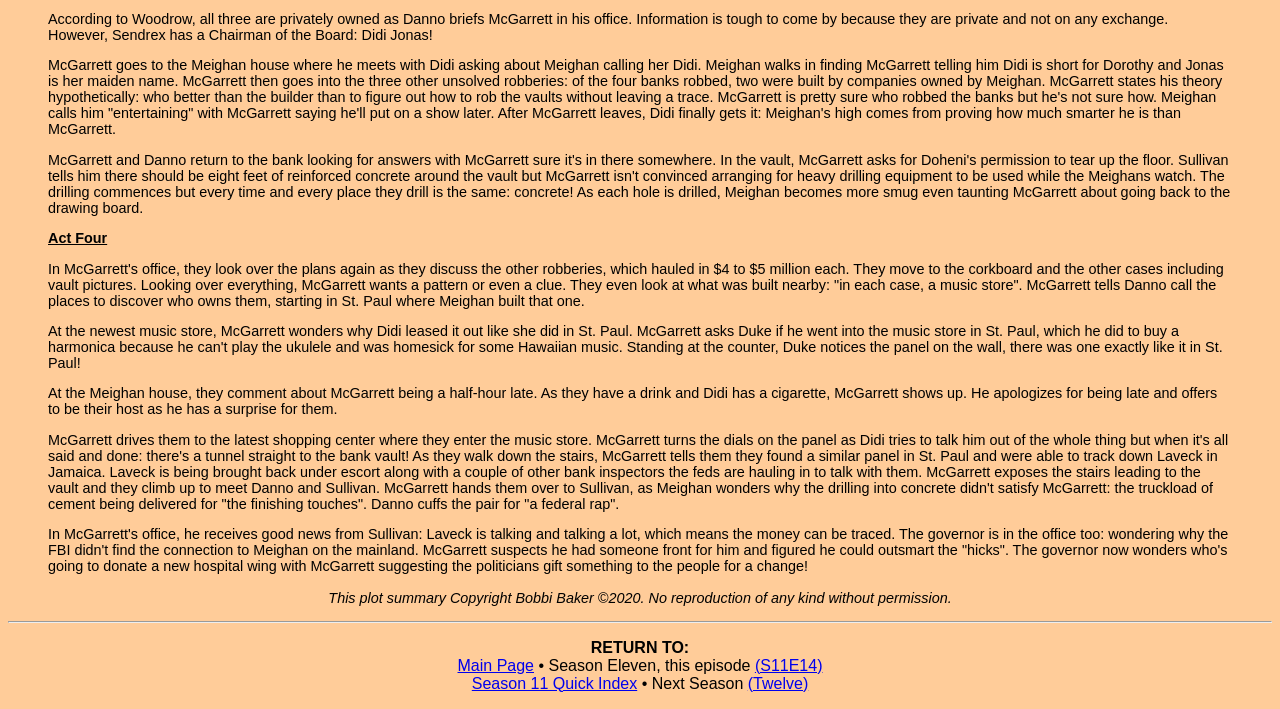What is the location of the music store that McGarrett takes Meighan and Didi to?
Using the image, respond with a single word or phrase.

The latest shopping center